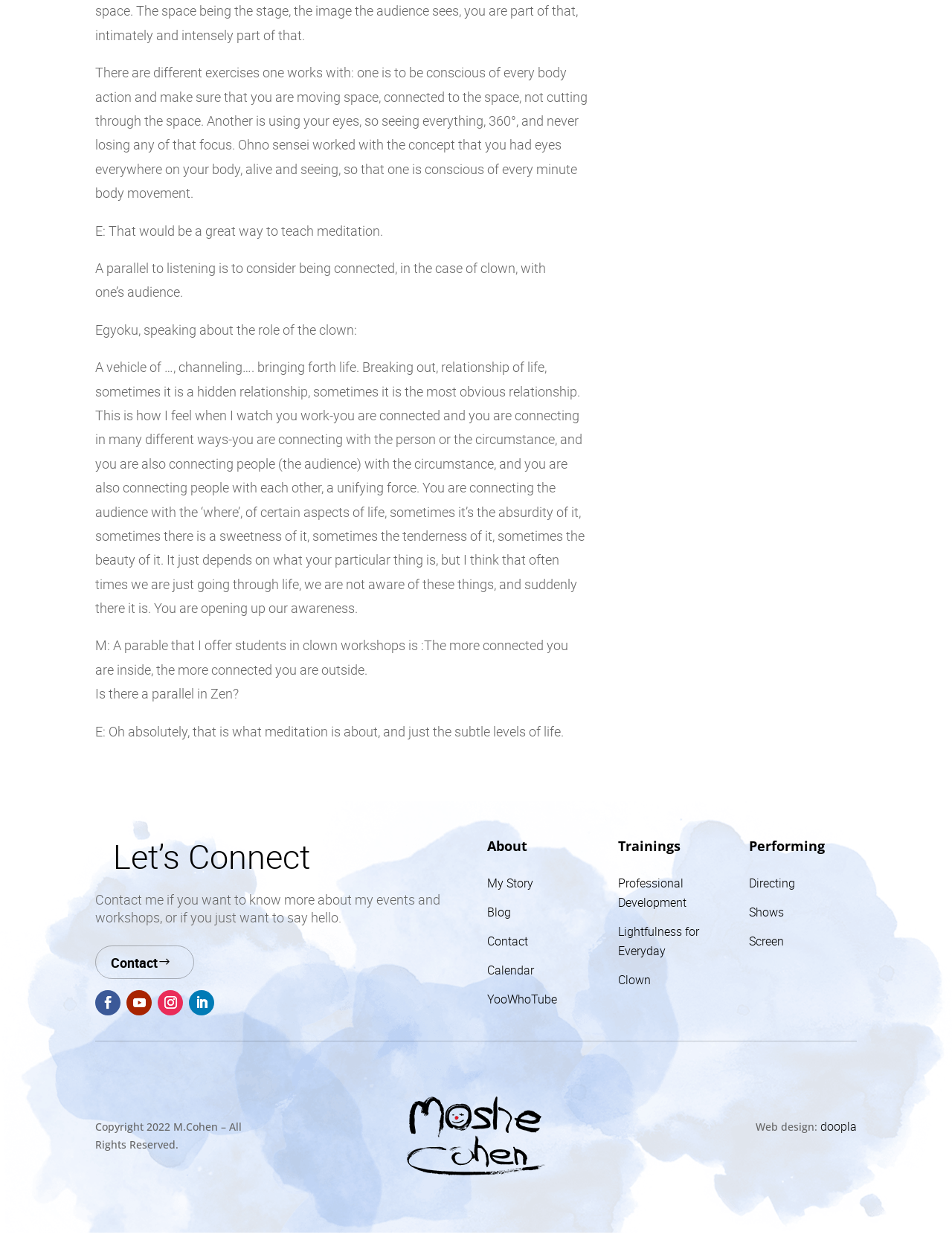Predict the bounding box for the UI component with the following description: "Three ordained to transitional diaconate".

None